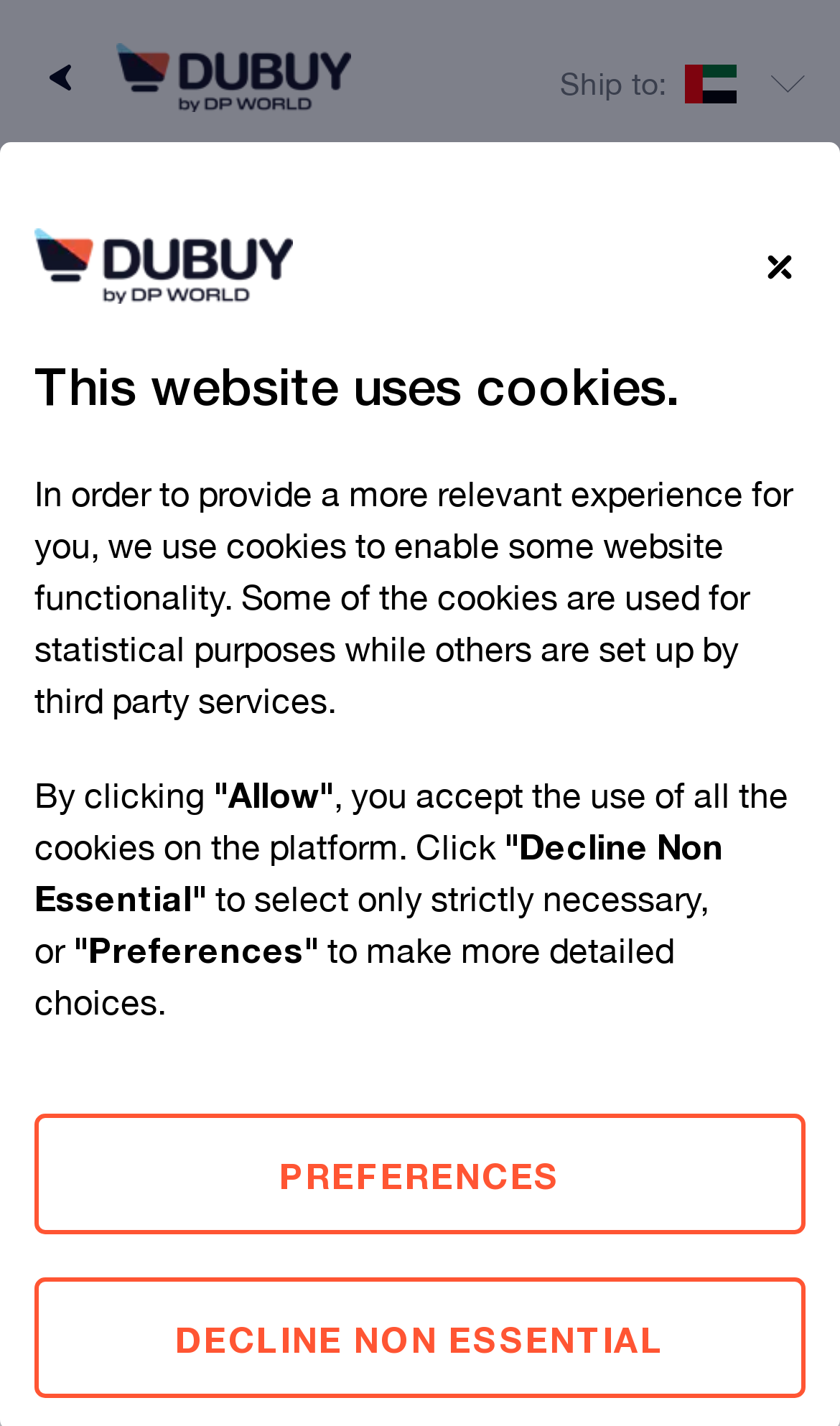Find the bounding box coordinates of the element you need to click on to perform this action: 'Add to cart'. The coordinates should be represented by four float values between 0 and 1, in the format [left, top, right, bottom].

[0.413, 0.798, 0.719, 0.882]